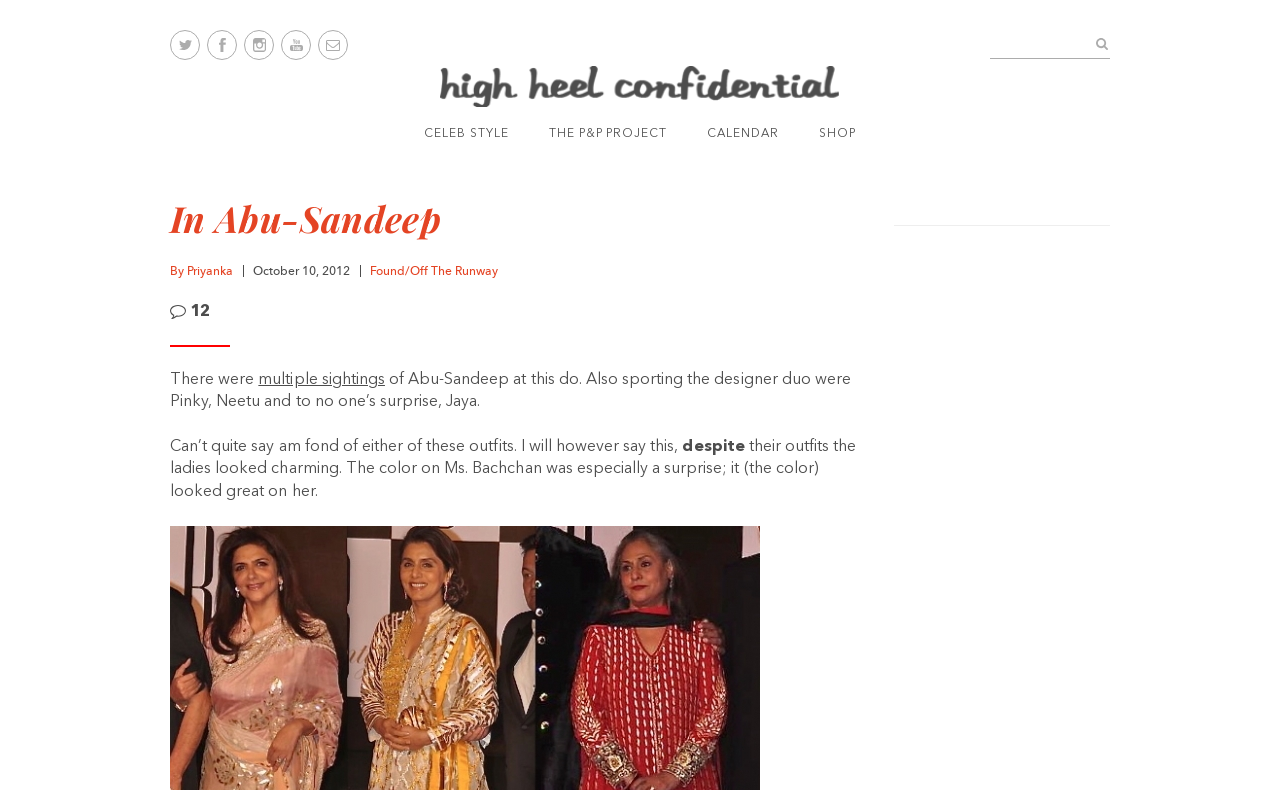What is the color that looked great on Ms. Bachchan?
From the details in the image, answer the question comprehensively.

The webpage mentions 'The color on Ms. Bachchan was especially a surprise; it (the color) looked great on her', but it does not specify the actual color that looked great on her.